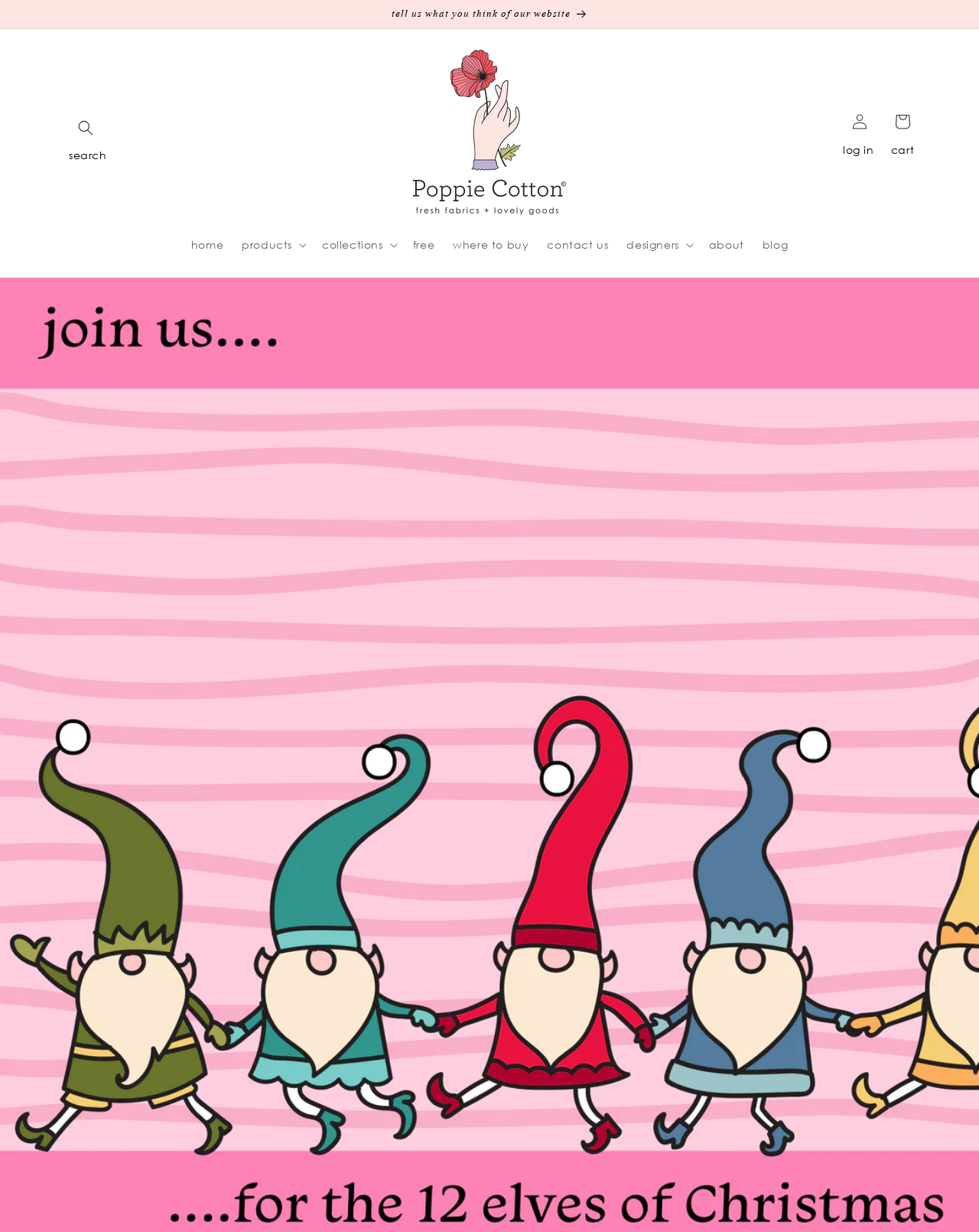Provide a single word or phrase to answer the given question: 
What is the name of the website?

Poppie Cotton